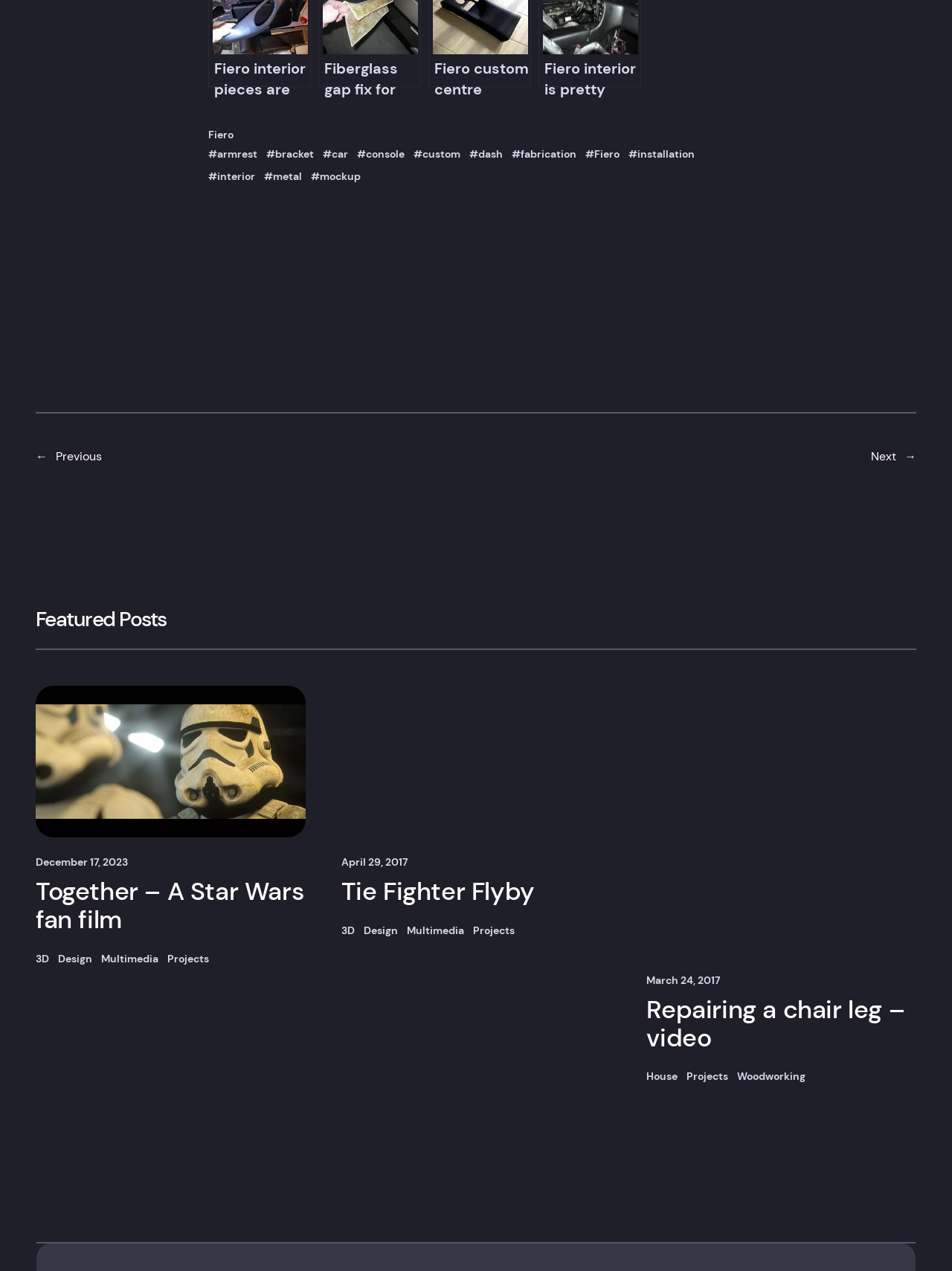Please specify the bounding box coordinates of the region to click in order to perform the following instruction: "Search for something".

None